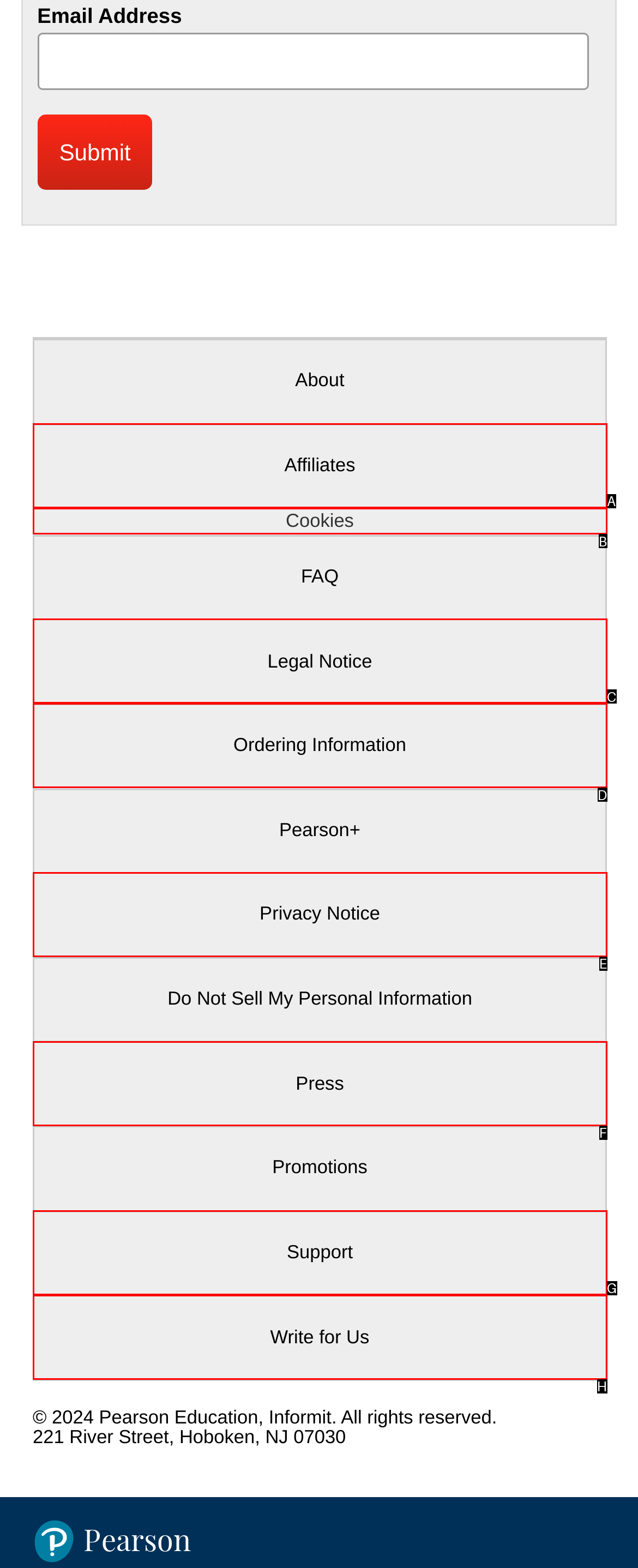Determine the option that best fits the description: Privacy Notice
Reply with the letter of the correct option directly.

E